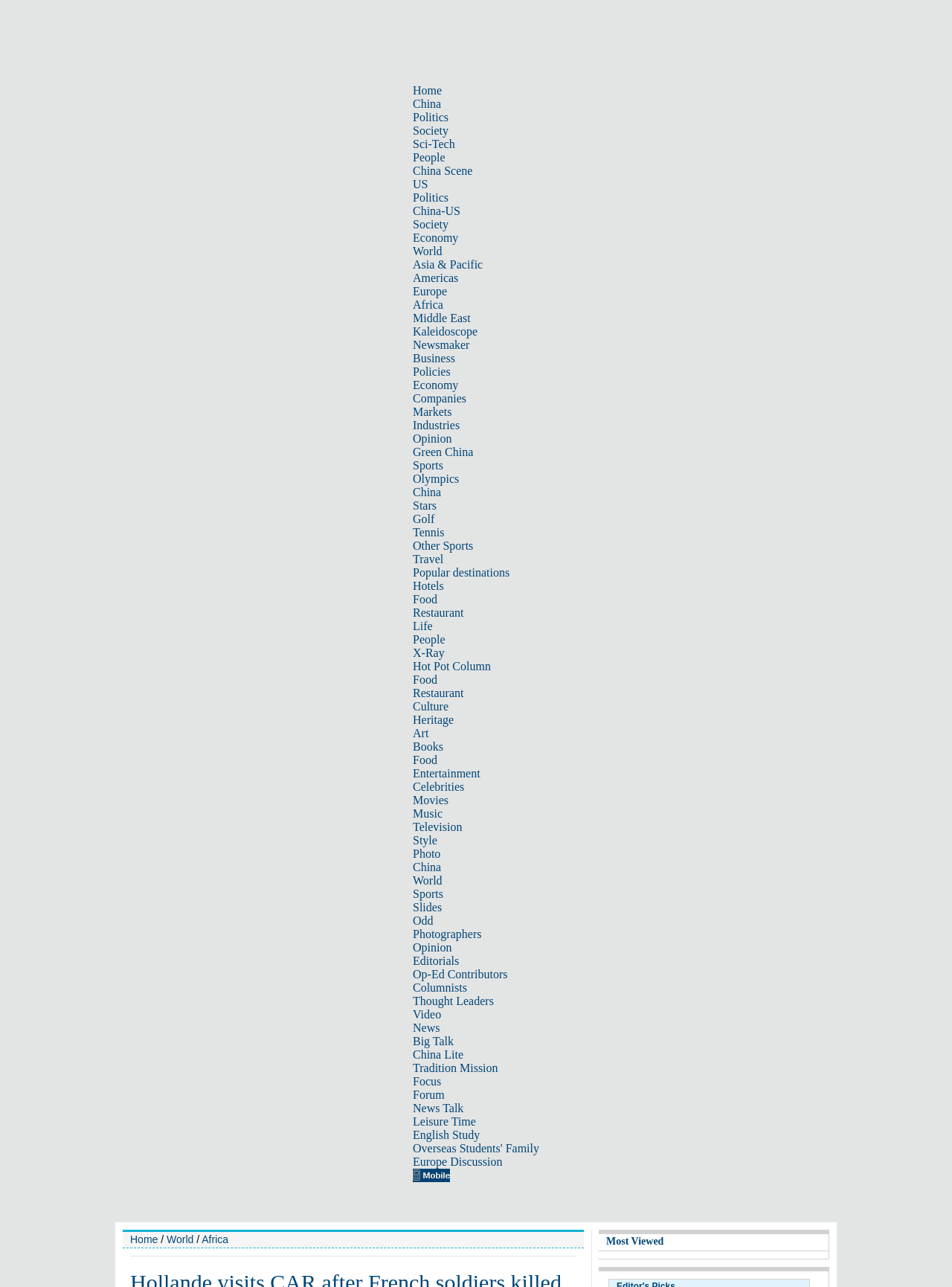Create a detailed narrative describing the layout and content of the webpage.

The webpage appears to be a news website, with a focus on international news and current events. At the top of the page, there is a navigation menu with numerous links to various sections, including Home, China, Politics, Society, Sci-Tech, and more. These links are arranged horizontally across the top of the page, with each link positioned closely together.

Below the navigation menu, there is a large iframe that takes up a significant portion of the page. The iframe is positioned near the top of the page, spanning almost the entire width of the page.

The main content of the page appears to be a news article, with a headline that reads "Hollande visits CAR after French soldiers killed." The article is positioned below the navigation menu and the iframe, and it takes up a significant portion of the page. The text of the article is arranged in a single column, with paragraphs of text separated by blank lines.

There are no images on the page, aside from the iframe, which may contain an image or other multimedia content. The overall design of the page is simple and functional, with a focus on presenting news content in a clear and easy-to-read format.